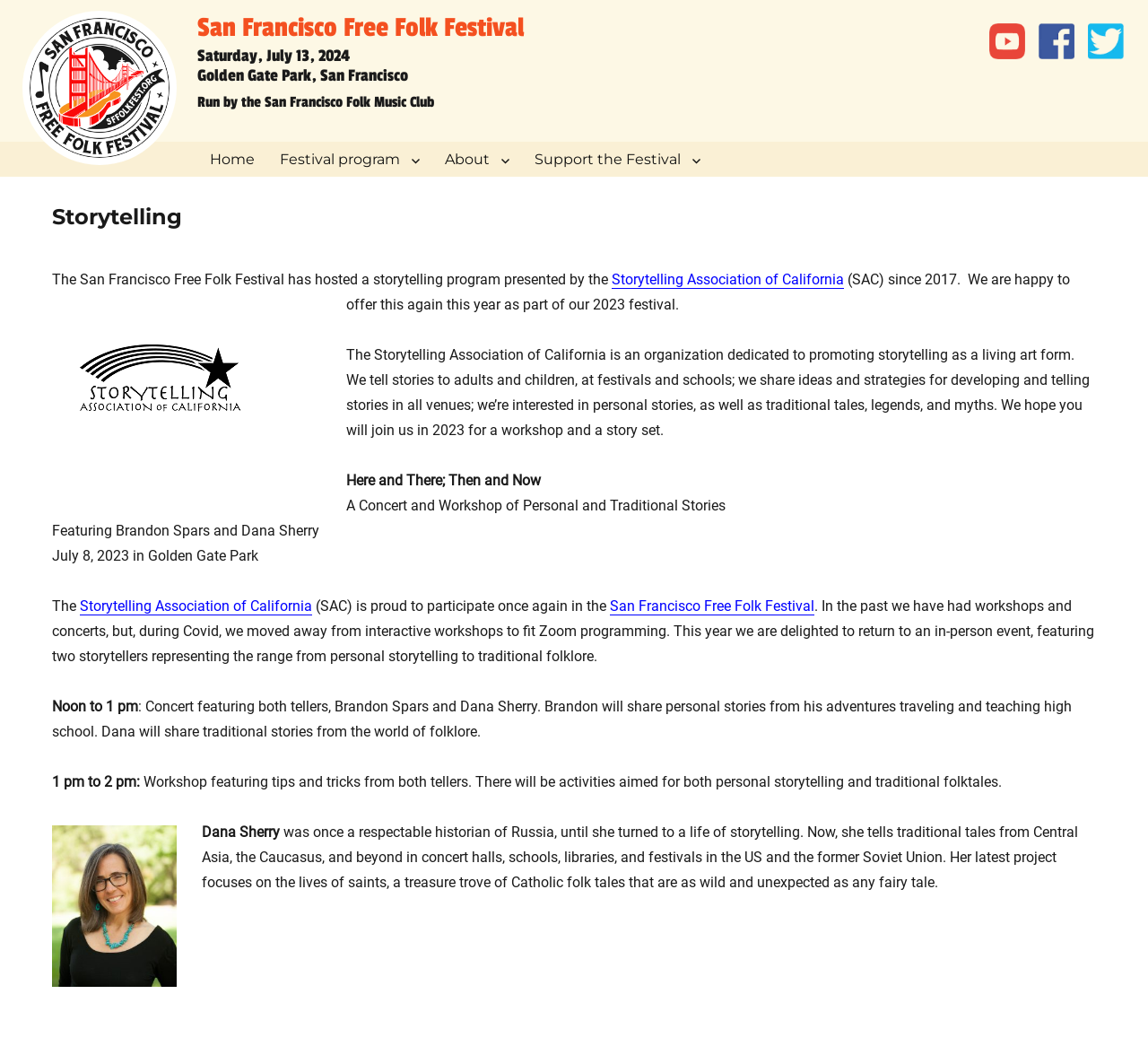Who are the two storytellers featured in the event?
Please answer the question with a single word or phrase, referencing the image.

Brandon Spars and Dana Sherry